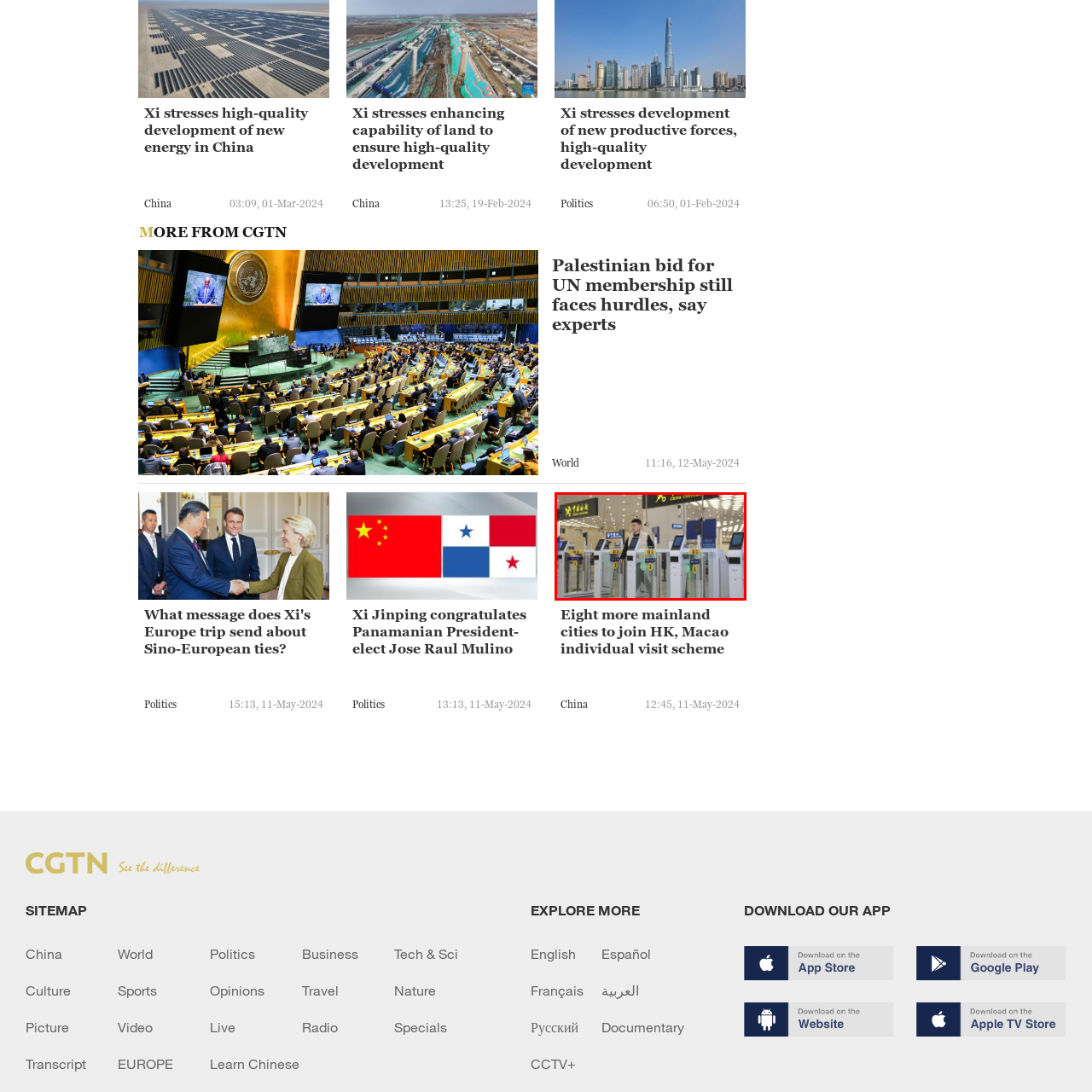Give a detailed narrative of the image enclosed by the red box.

In a bustling airport setting, a traveler approaches the automated customs inspection gates marked "CHINA CUSTOMS." The modern entrance features sleek electronic barriers equipped with digital displays that facilitate a streamlined border control process. The traveler, dressed in casual attire with a light vest, stands confidently while preparing to present necessary travel documents. Bright overhead signage and well-lit surroundings highlight advancements in technology aimed at improving efficiency and ensuring smooth passage for incoming passengers. The overall ambiance reflects the importance of security and ease of travel in today's fast-paced world.